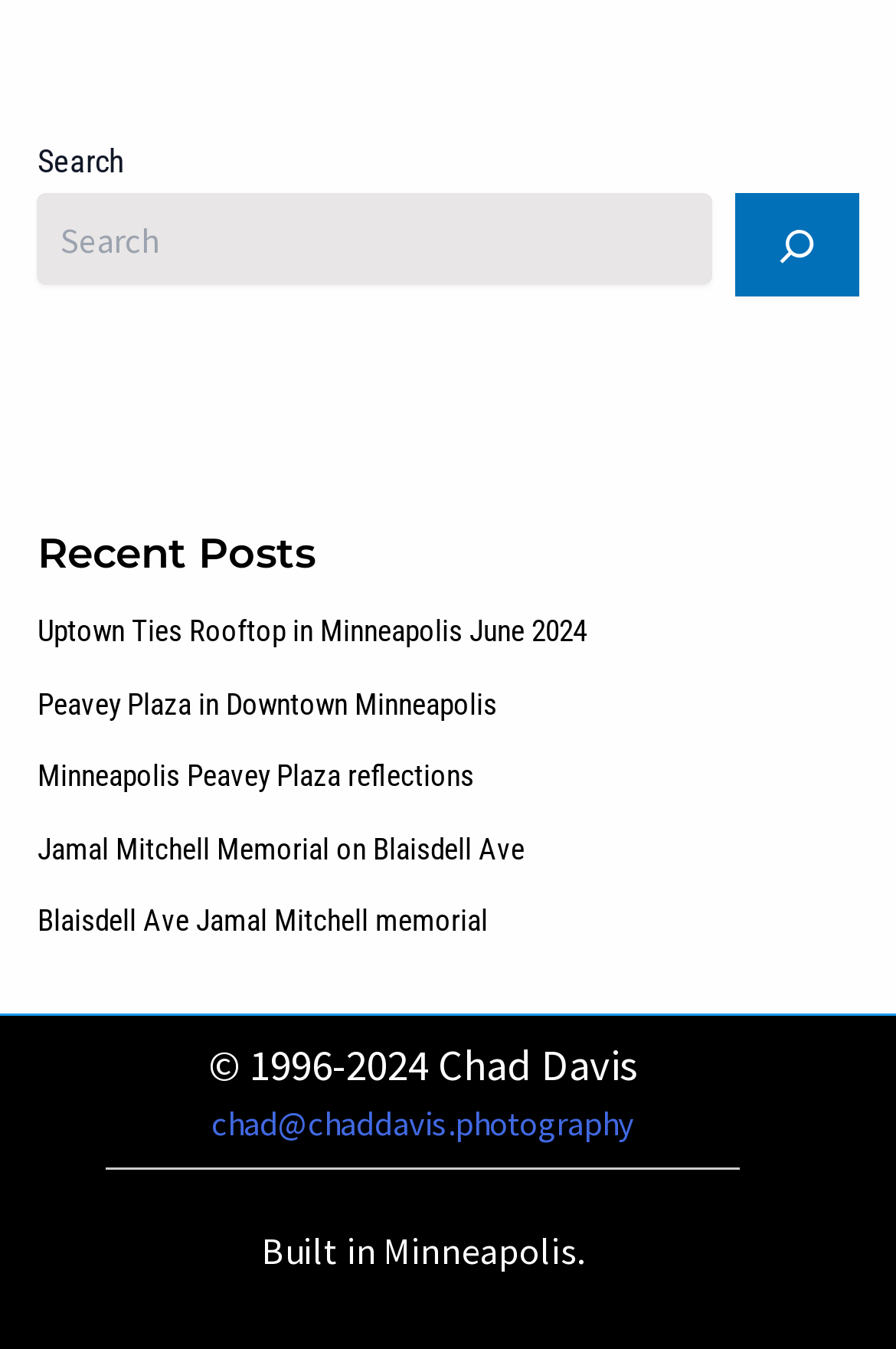What is the location of the photographer?
Please craft a detailed and exhaustive response to the question.

The answer can be found at the bottom of the webpage, where it says 'Built in Minneapolis.' This suggests that the photographer is based in Minneapolis.